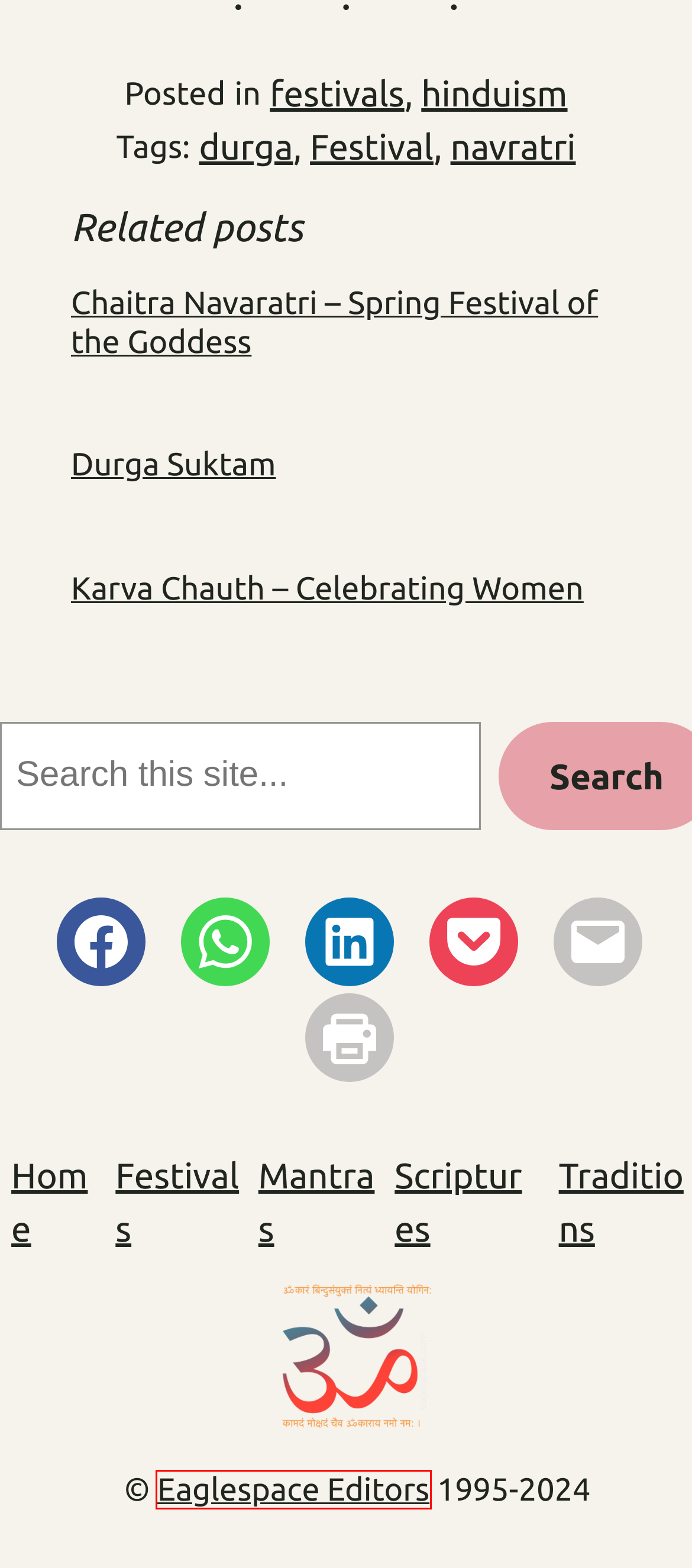You have received a screenshot of a webpage with a red bounding box indicating a UI element. Please determine the most fitting webpage description that matches the new webpage after clicking on the indicated element. The choices are:
A. Chaitra Navaratri - Celebrating Goddess Durga | Glimpses of Divinity - A Hinduism Primer
B. Karva Chauth - A Hindu Celebration for Women | Glimpses of Divinity - A Hinduism Primer
C. festivals | Glimpses of Divinity - A Hinduism Primer
D. Durga Suktam - In Praise of Durga | Glimpses of Divinity - A Hinduism Primer
E. Mantras | Glimpses of Divinity - A Hinduism Primer
F. Pocket: Log In
G. scriptures | Glimpses of Divinity - A Hinduism Primer
H. About Glimpses of Divinity | Glimpses of Divinity - A Hinduism Primer

H